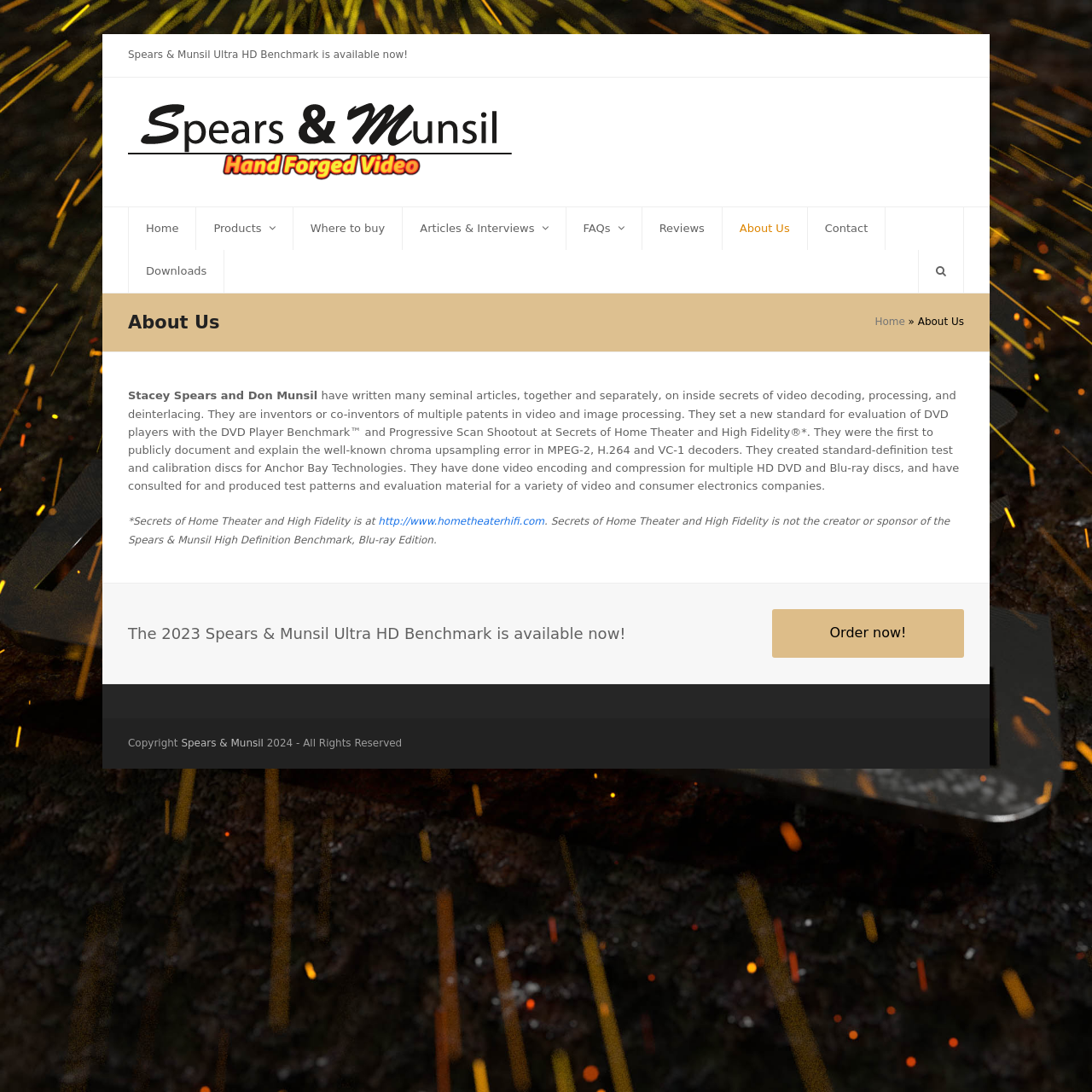Please specify the bounding box coordinates of the element that should be clicked to execute the given instruction: 'Search for something'. Ensure the coordinates are four float numbers between 0 and 1, expressed as [left, top, right, bottom].

[0.841, 0.229, 0.882, 0.268]